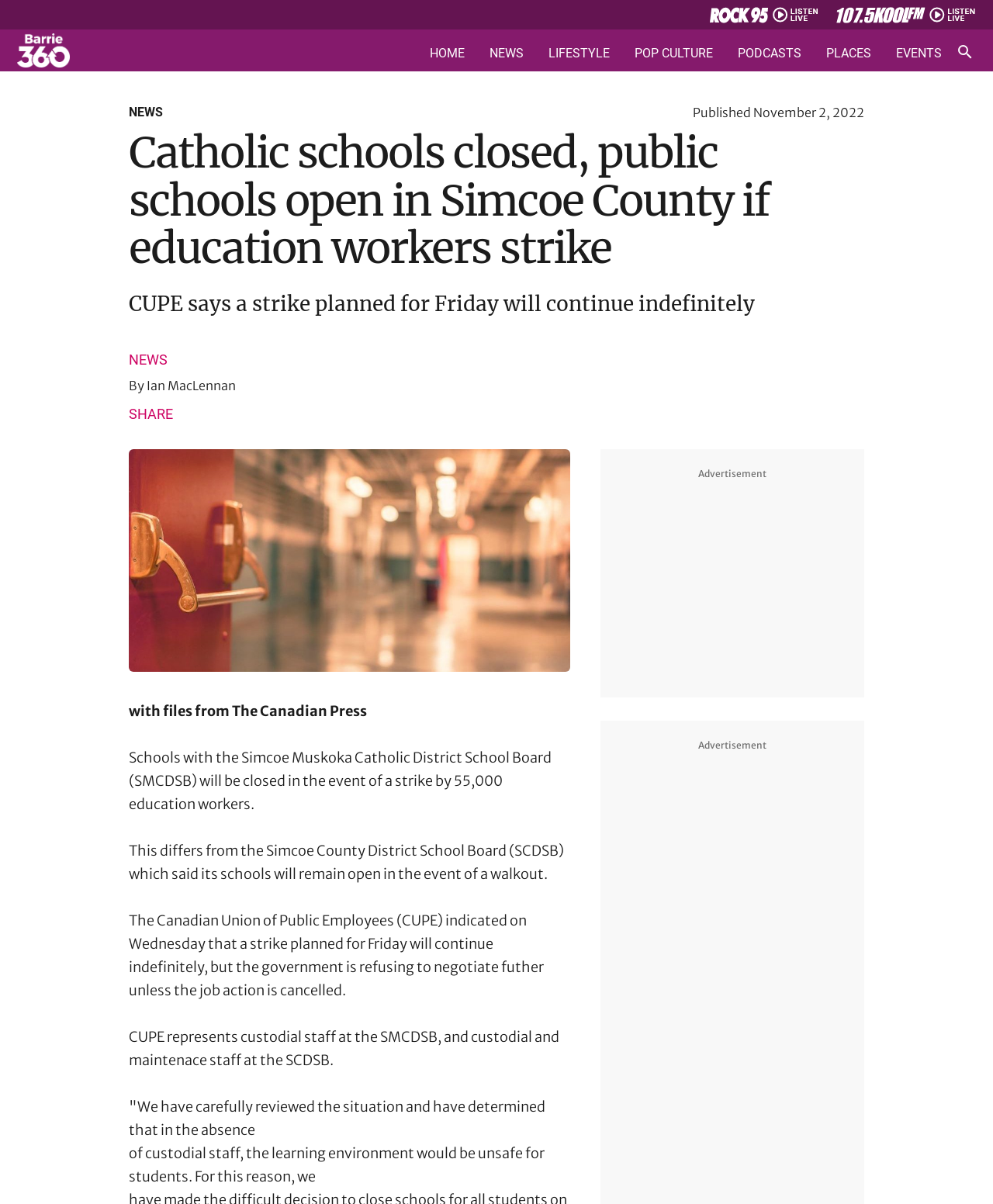Please reply to the following question with a single word or a short phrase:
What is the status of the strike planned for Friday?

Indefinite